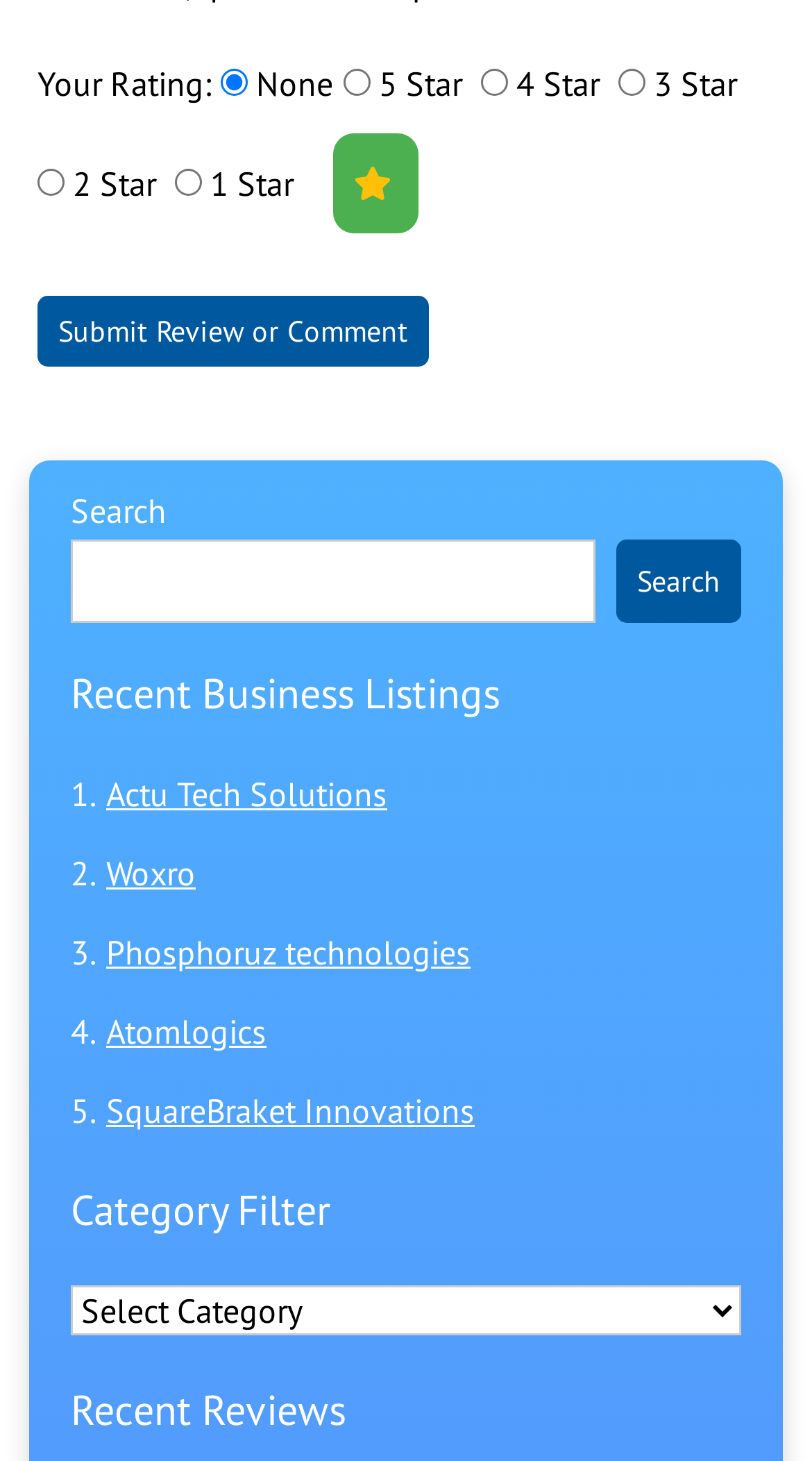Locate the bounding box of the UI element with the following description: "parent_node: Search name="s"".

[0.087, 0.369, 0.733, 0.426]